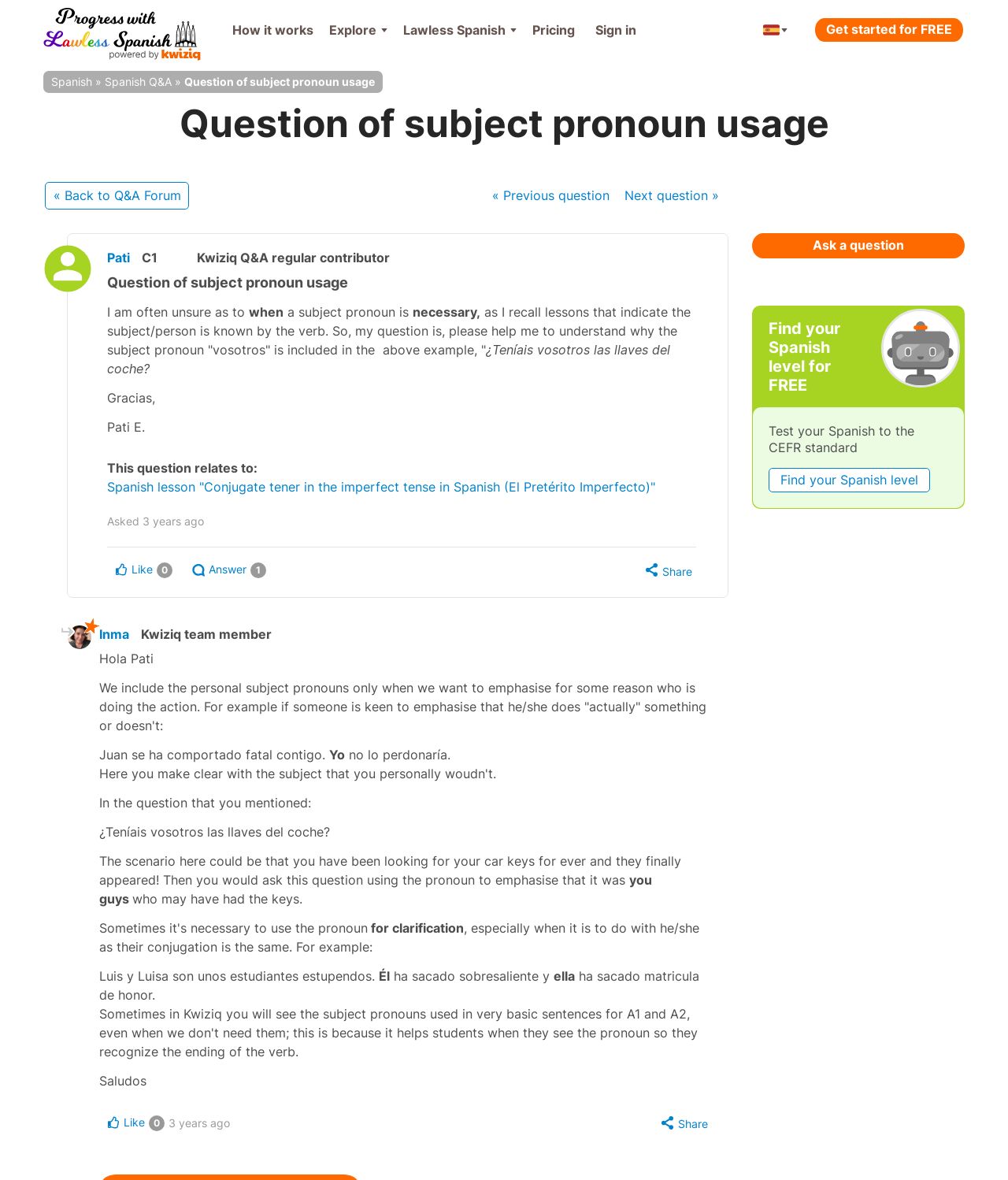Your task is to extract the text of the main heading from the webpage.

Question of subject pronoun usage